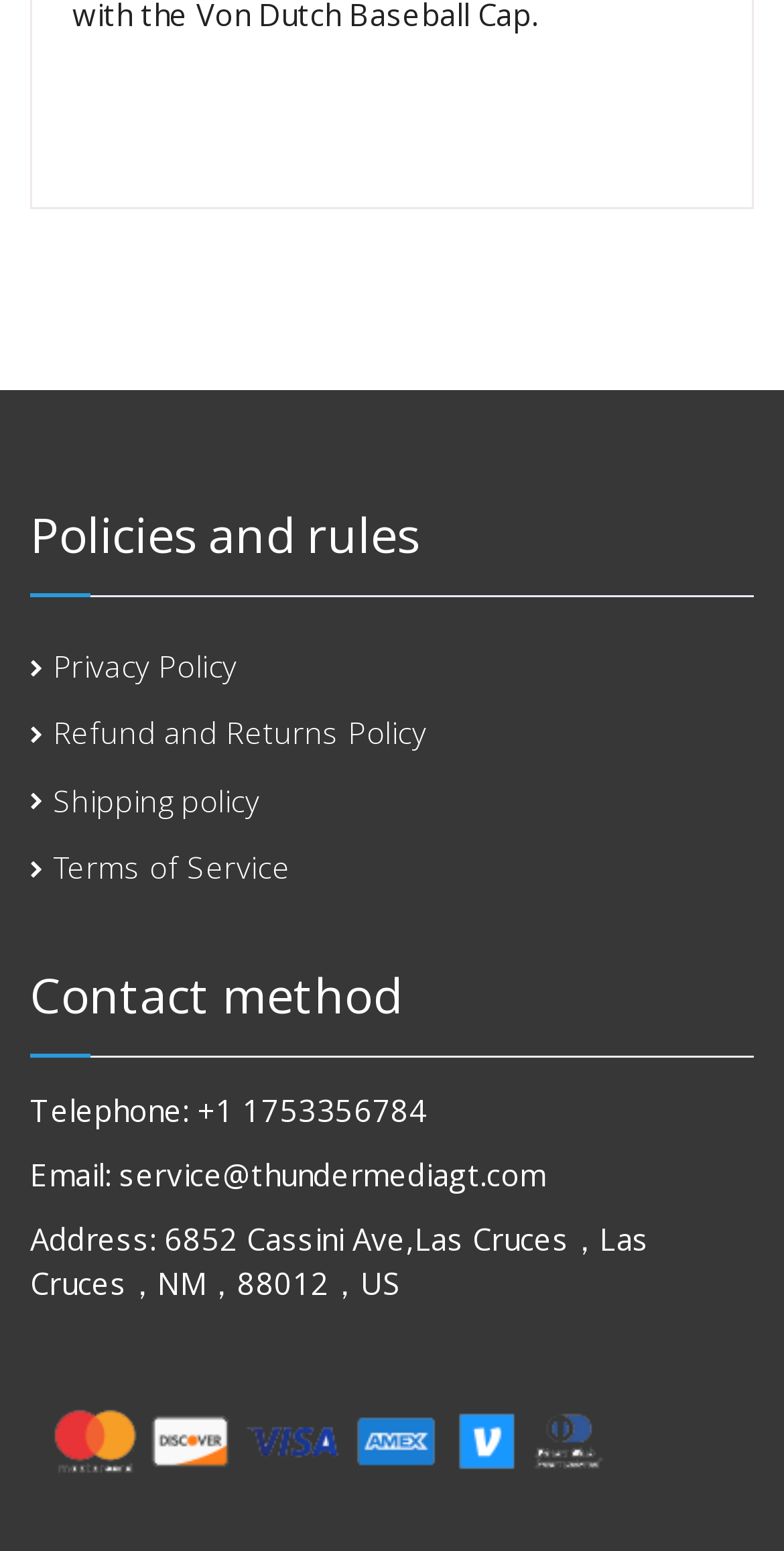Reply to the question with a brief word or phrase: What is the physical address?

6852 Cassini Ave, Las Cruces, NM, 88012, US